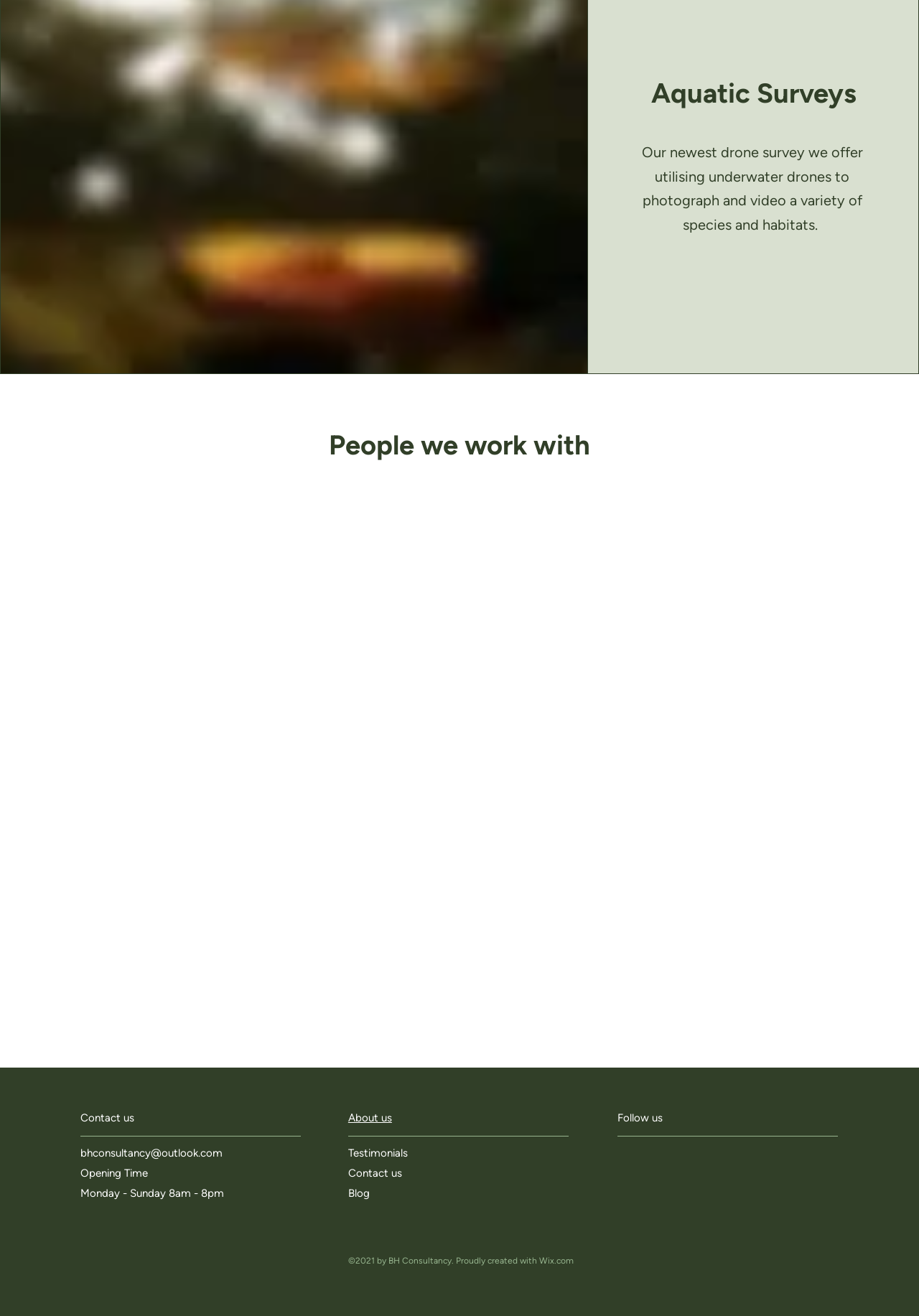What is the name of the consultancy?
Look at the image and respond to the question as thoroughly as possible.

I found the answer by looking at the heading 'Aquatic Surveys' and the logo 'BH Wildlife Consultancy Logo_Colour Alt.png' at the bottom of the page, which suggests that the consultancy is called BH Wildlife Consultancy.